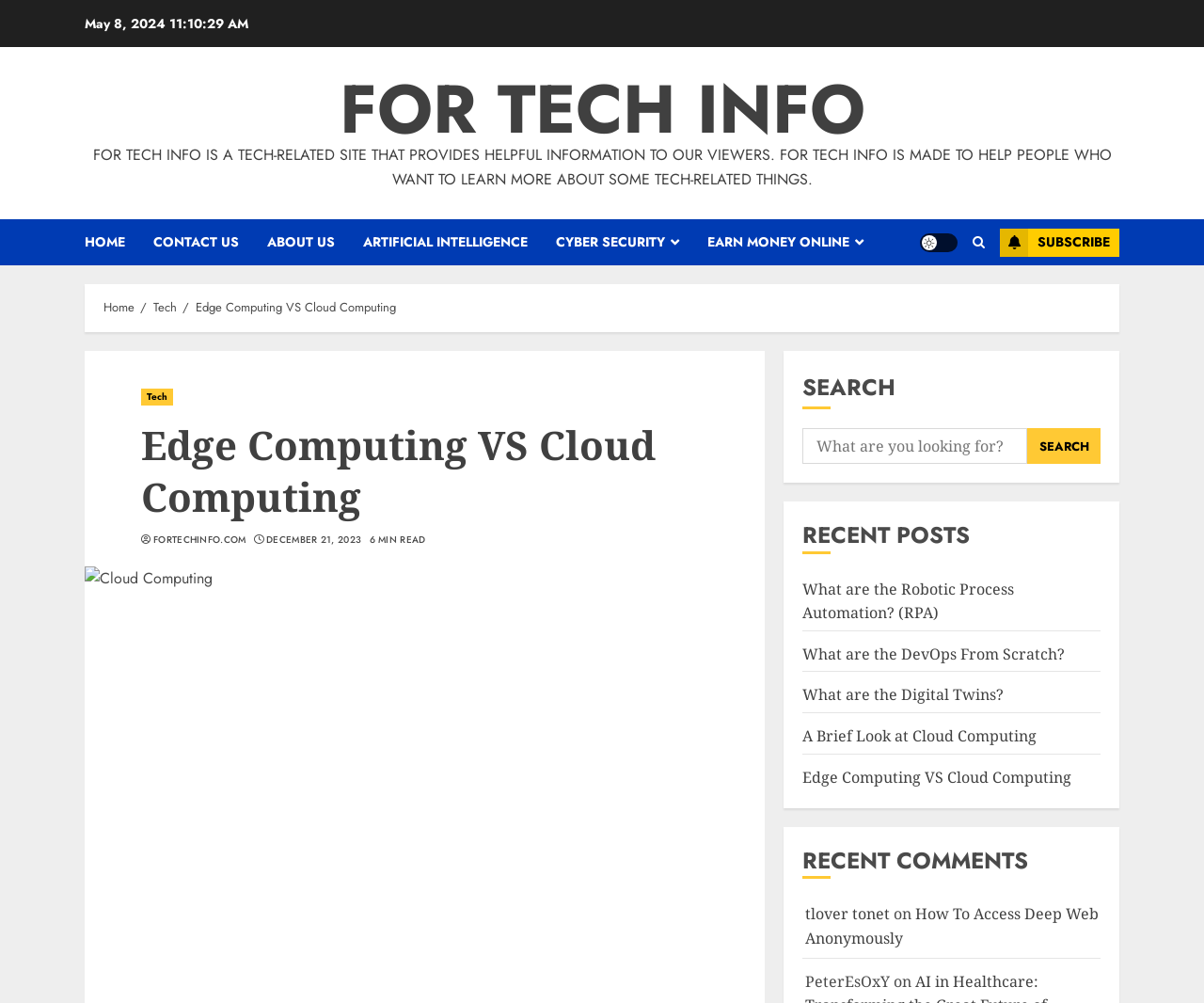Specify the bounding box coordinates of the area to click in order to follow the given instruction: "Search for something."

[0.667, 0.427, 0.853, 0.463]